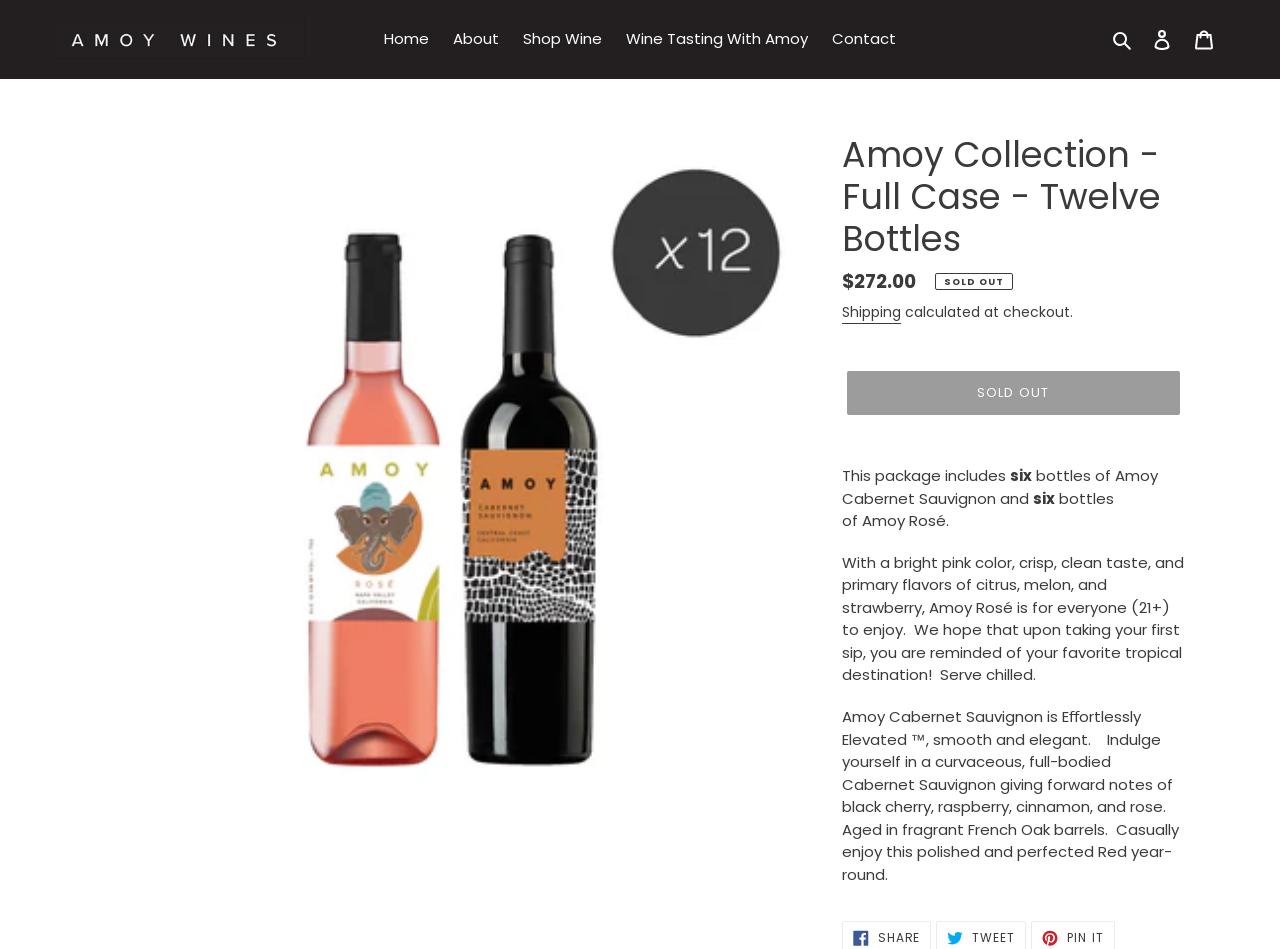What is the name of the wine collection?
Using the information from the image, answer the question thoroughly.

I determined the answer by looking at the heading element 'Amoy Collection - Full Case - Twelve Bottles' which is a prominent element on the webpage, indicating that it is the name of the wine collection.